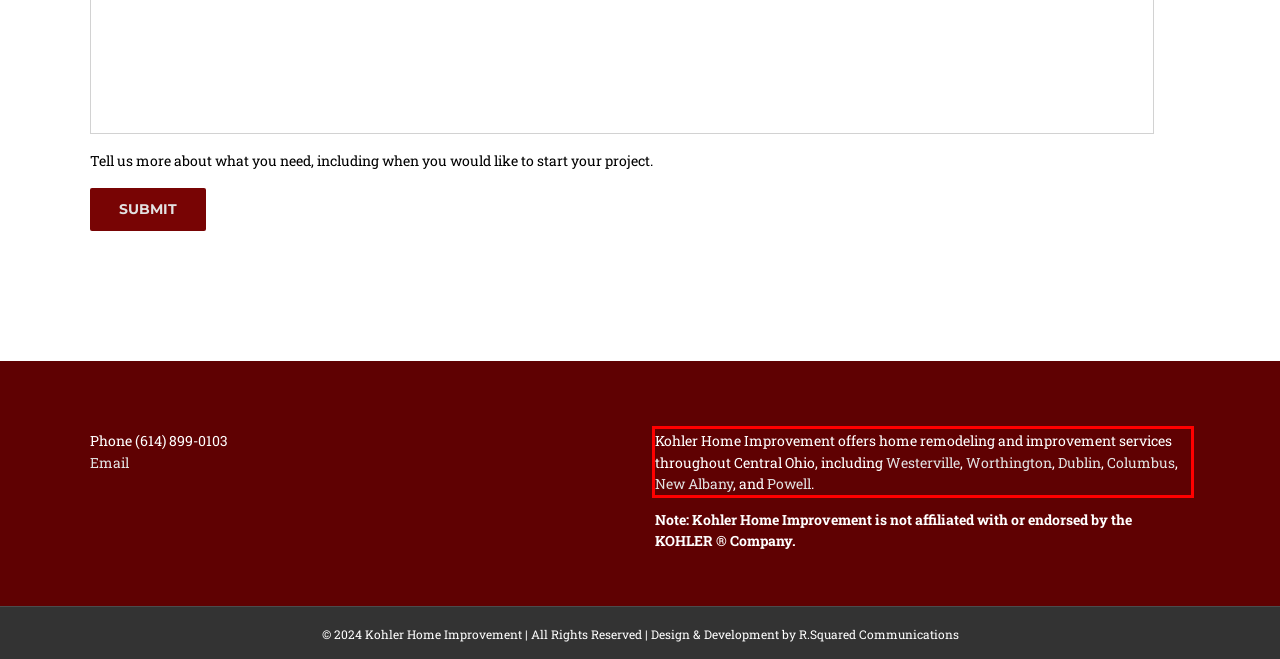With the provided screenshot of a webpage, locate the red bounding box and perform OCR to extract the text content inside it.

Kohler Home Improvement offers home remodeling and improvement services throughout Central Ohio, including Westerville, Worthington, Dublin, Columbus, New Albany, and Powell.